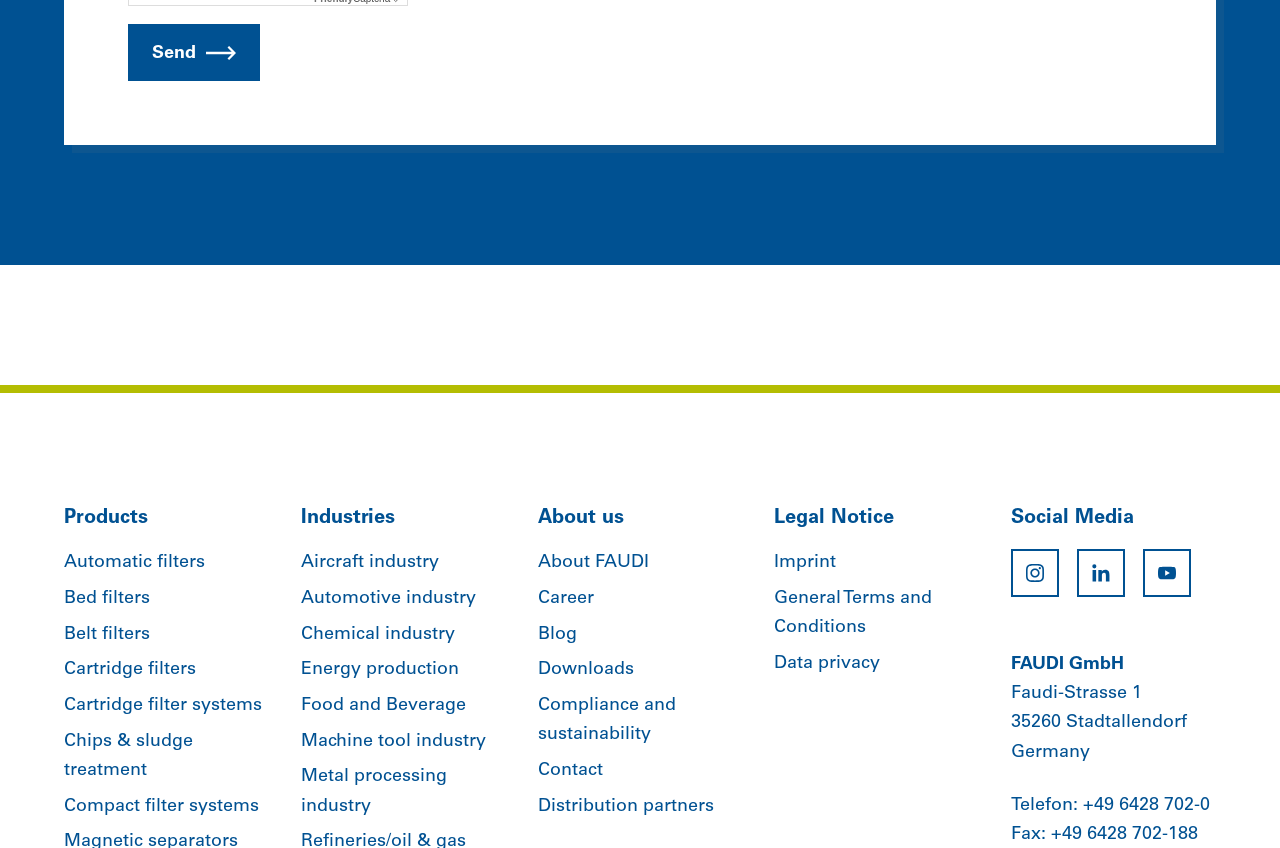Highlight the bounding box coordinates of the element that should be clicked to carry out the following instruction: "explore the TAGS section". The coordinates must be given as four float numbers ranging from 0 to 1, i.e., [left, top, right, bottom].

None